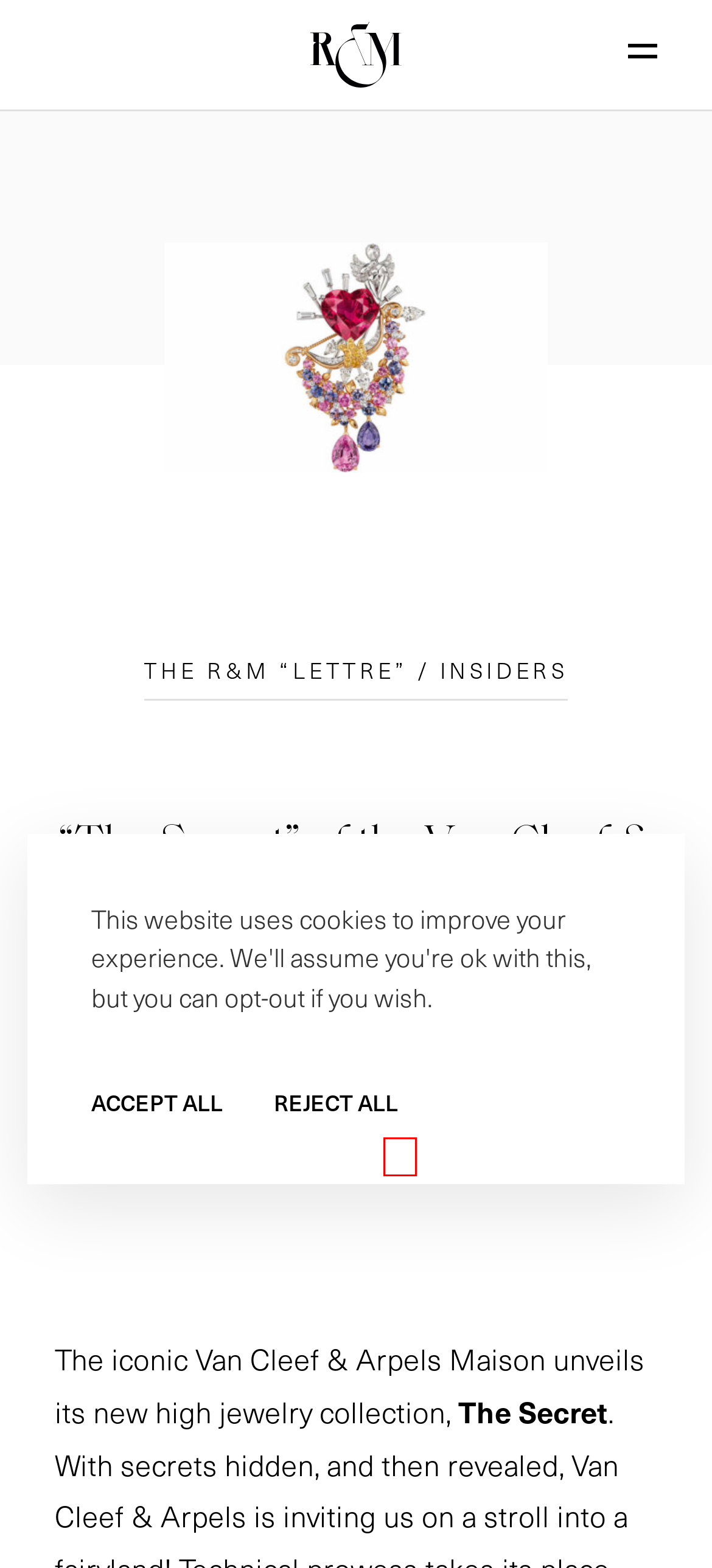With the provided screenshot showing a webpage and a red bounding box, determine which webpage description best fits the new page that appears after clicking the element inside the red box. Here are the options:
A. Our commitments - Rubel & Ménasché
B. Rubel & Ménasché
C. Our history - Rubel & Ménasché
D. Our expertise - Rubel & Ménasché
E. Join us - Rubel & Ménasché
F. The R&M “Lettre” - Rubel & Ménasché
G. Contact us - Rubel & Ménasché
H. « Le Secret » de la Maison Van Cleef & Arpels - Rubel & Ménasché

H